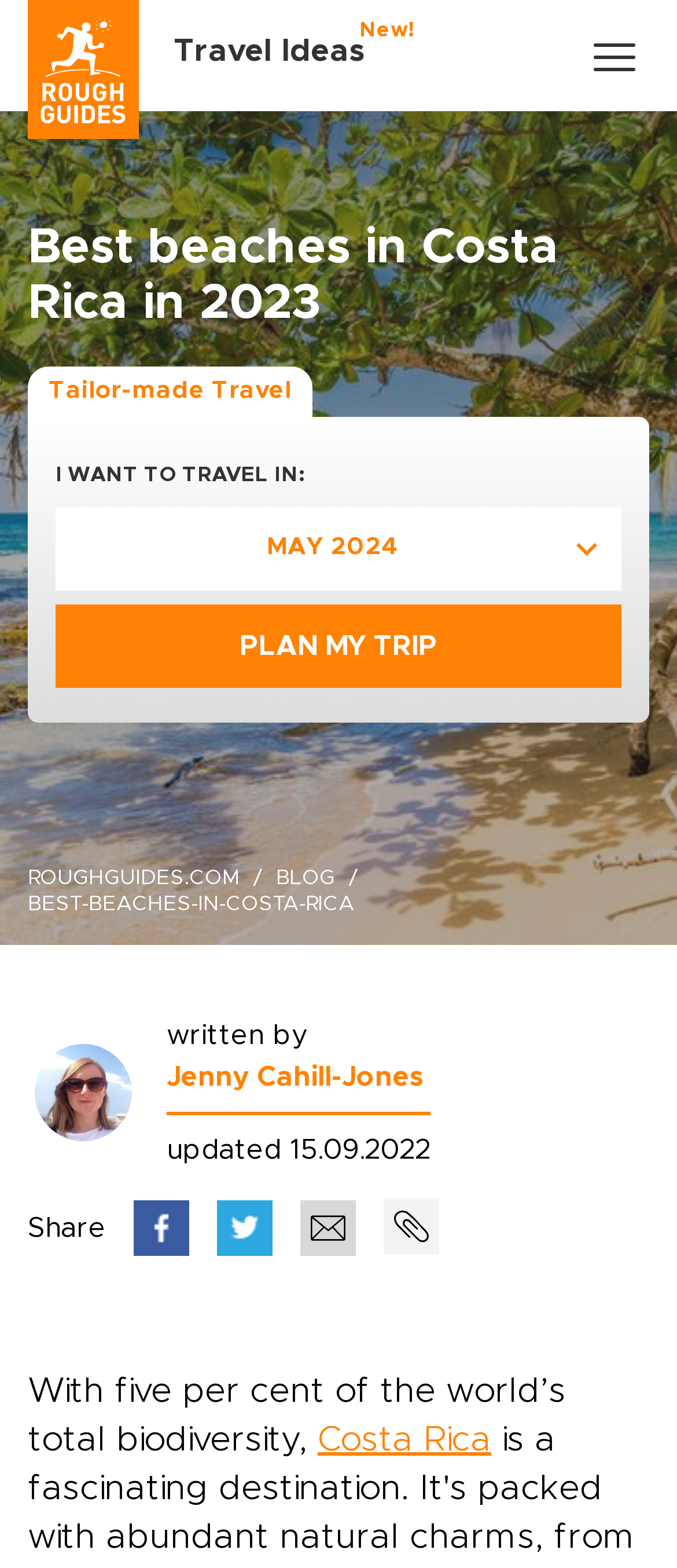Please pinpoint the bounding box coordinates for the region I should click to adhere to this instruction: "Click on 'facebook'".

[0.197, 0.765, 0.279, 0.8]